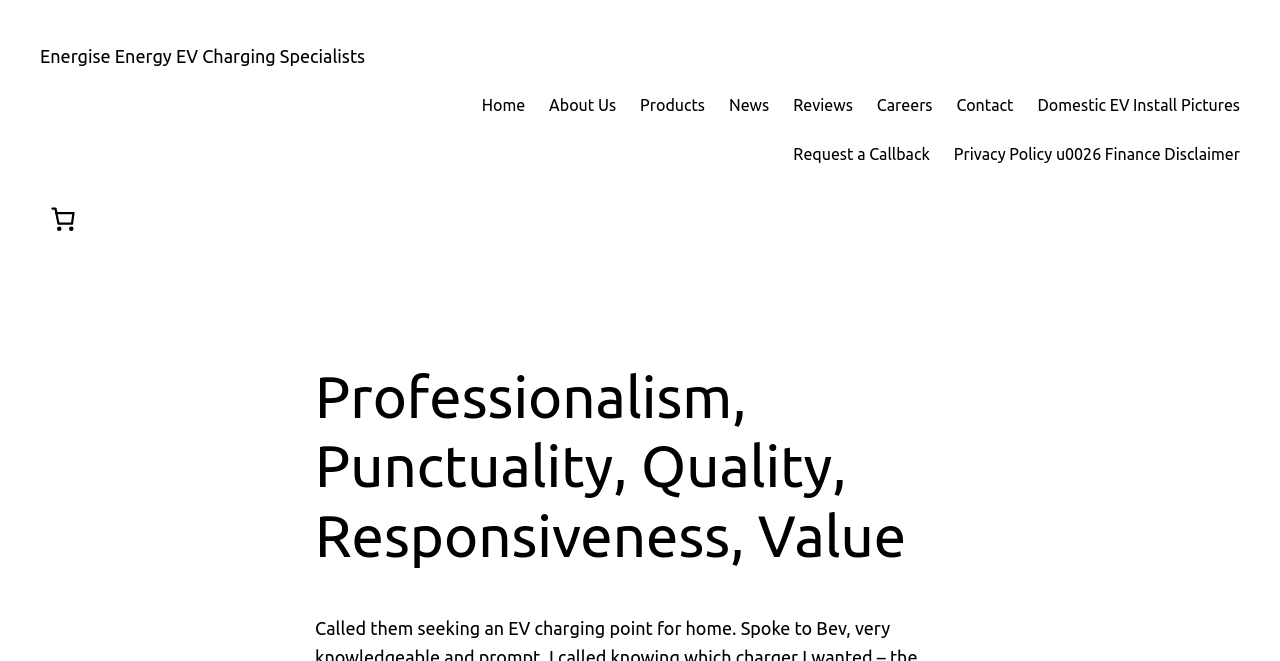Provide the bounding box coordinates of the HTML element this sentence describes: "About Us".

[0.429, 0.14, 0.481, 0.179]